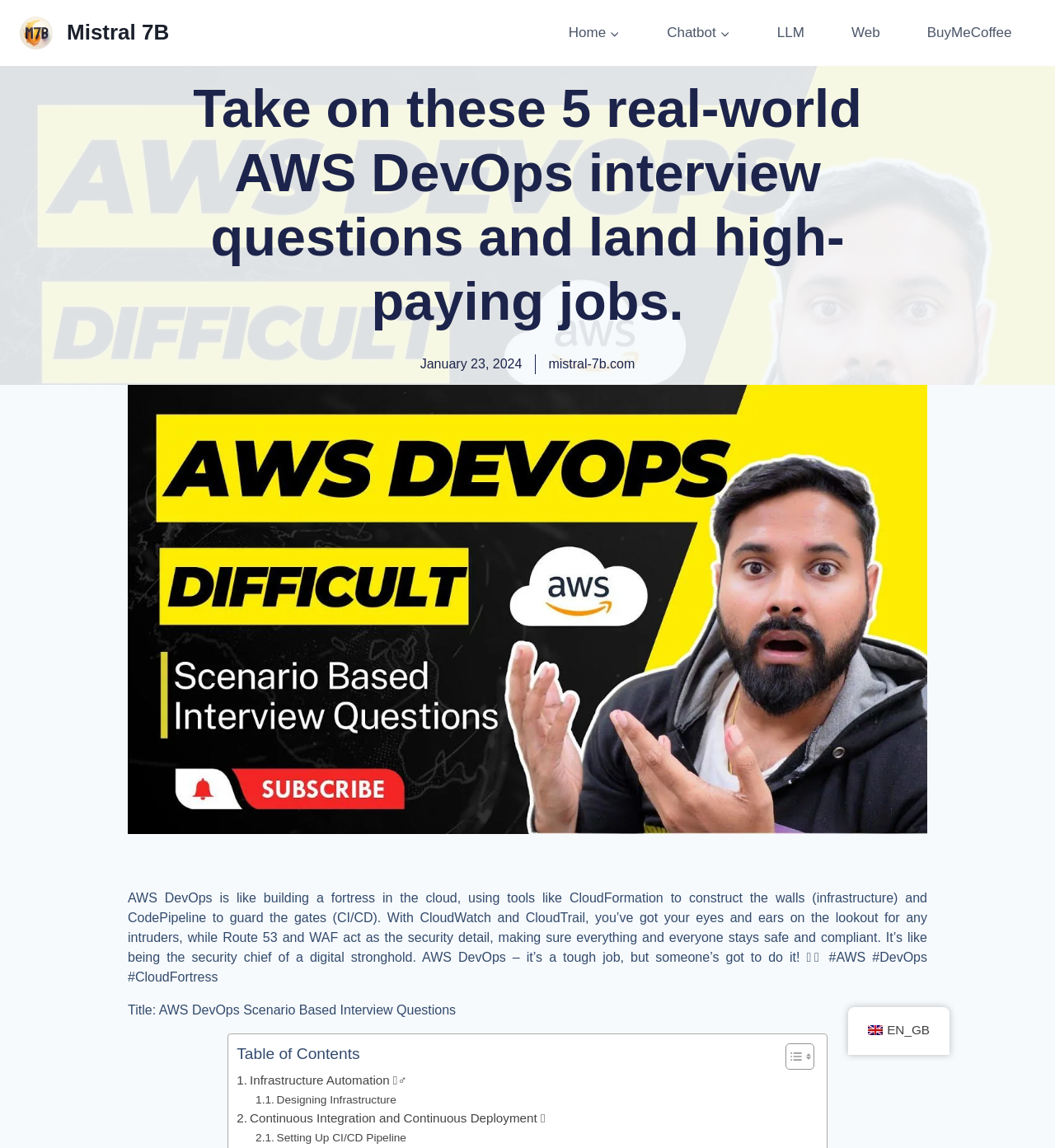Pinpoint the bounding box coordinates of the element you need to click to execute the following instruction: "View the 'Table of Contents'". The bounding box should be represented by four float numbers between 0 and 1, in the format [left, top, right, bottom].

[0.224, 0.91, 0.341, 0.925]